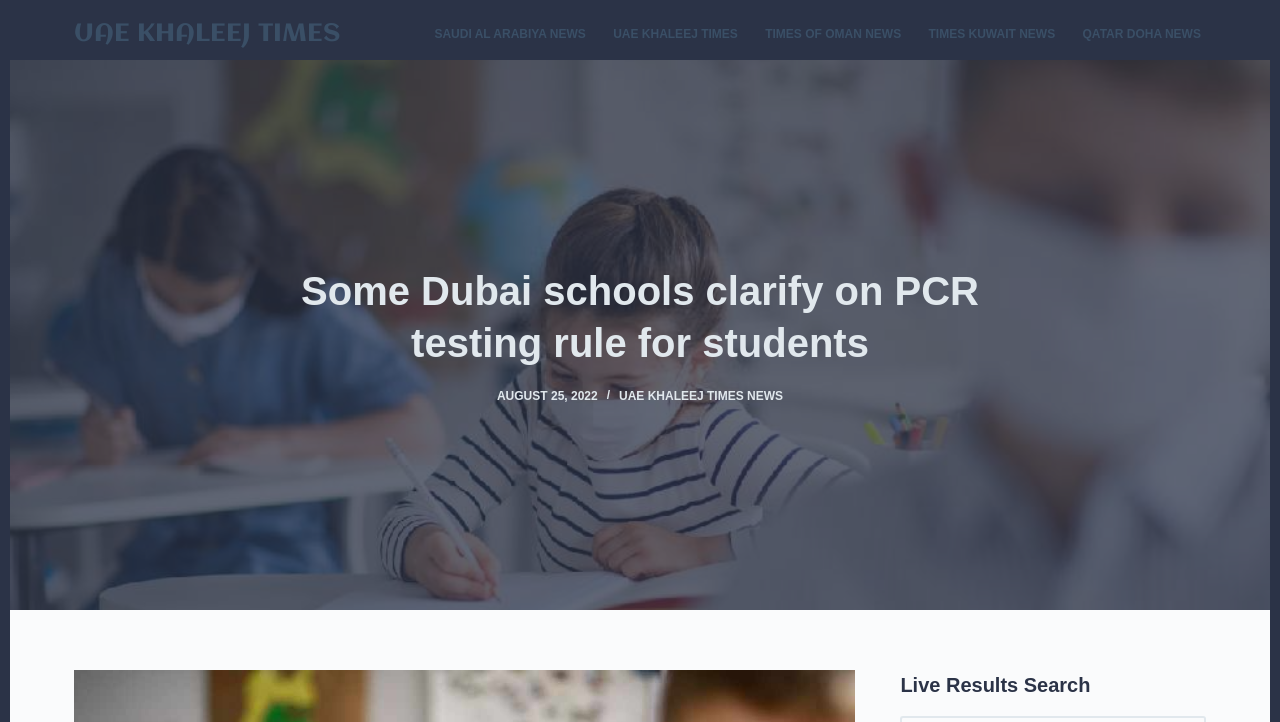Kindly provide the bounding box coordinates of the section you need to click on to fulfill the given instruction: "Search for live results".

[0.703, 0.928, 0.942, 0.97]